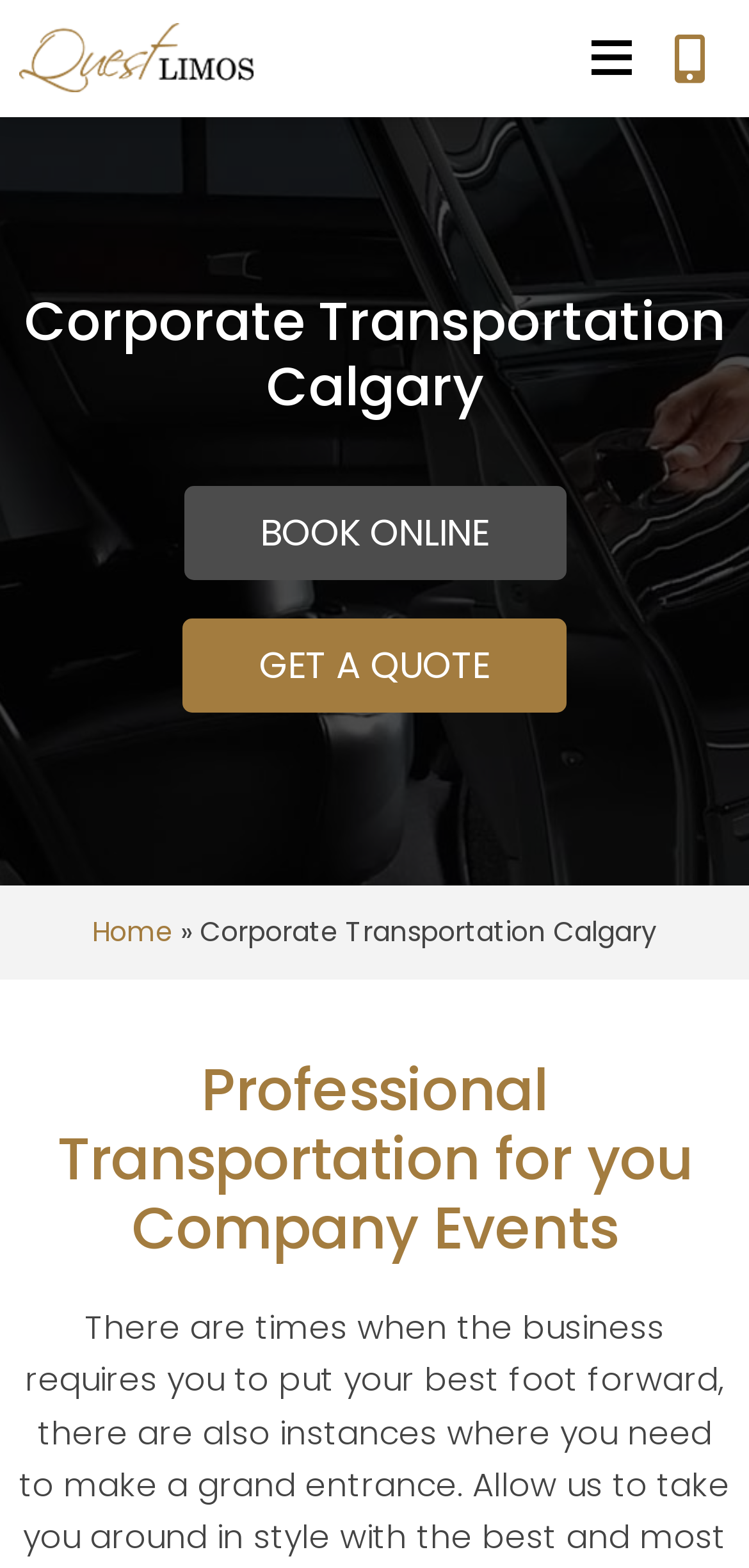Provide a single word or phrase to answer the given question: 
What is the purpose of the company?

Professional transportation